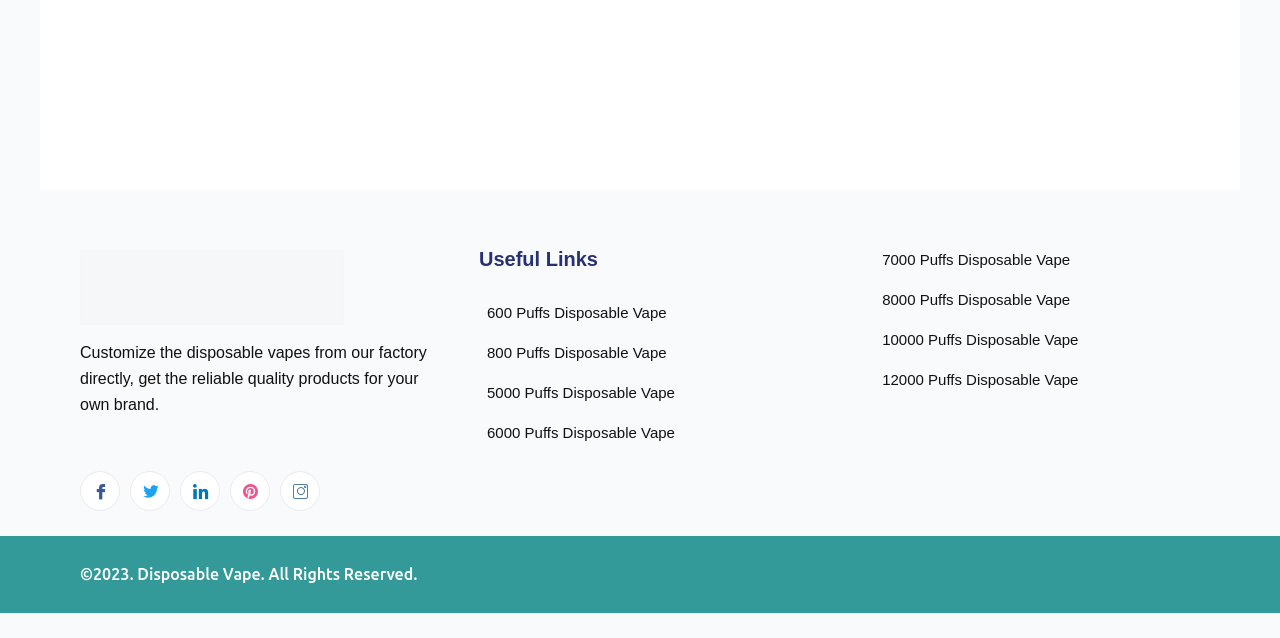Please identify the bounding box coordinates of the element that needs to be clicked to execute the following command: "visit Facebook page". Provide the bounding box using four float numbers between 0 and 1, formatted as [left, top, right, bottom].

[0.062, 0.745, 0.094, 0.807]